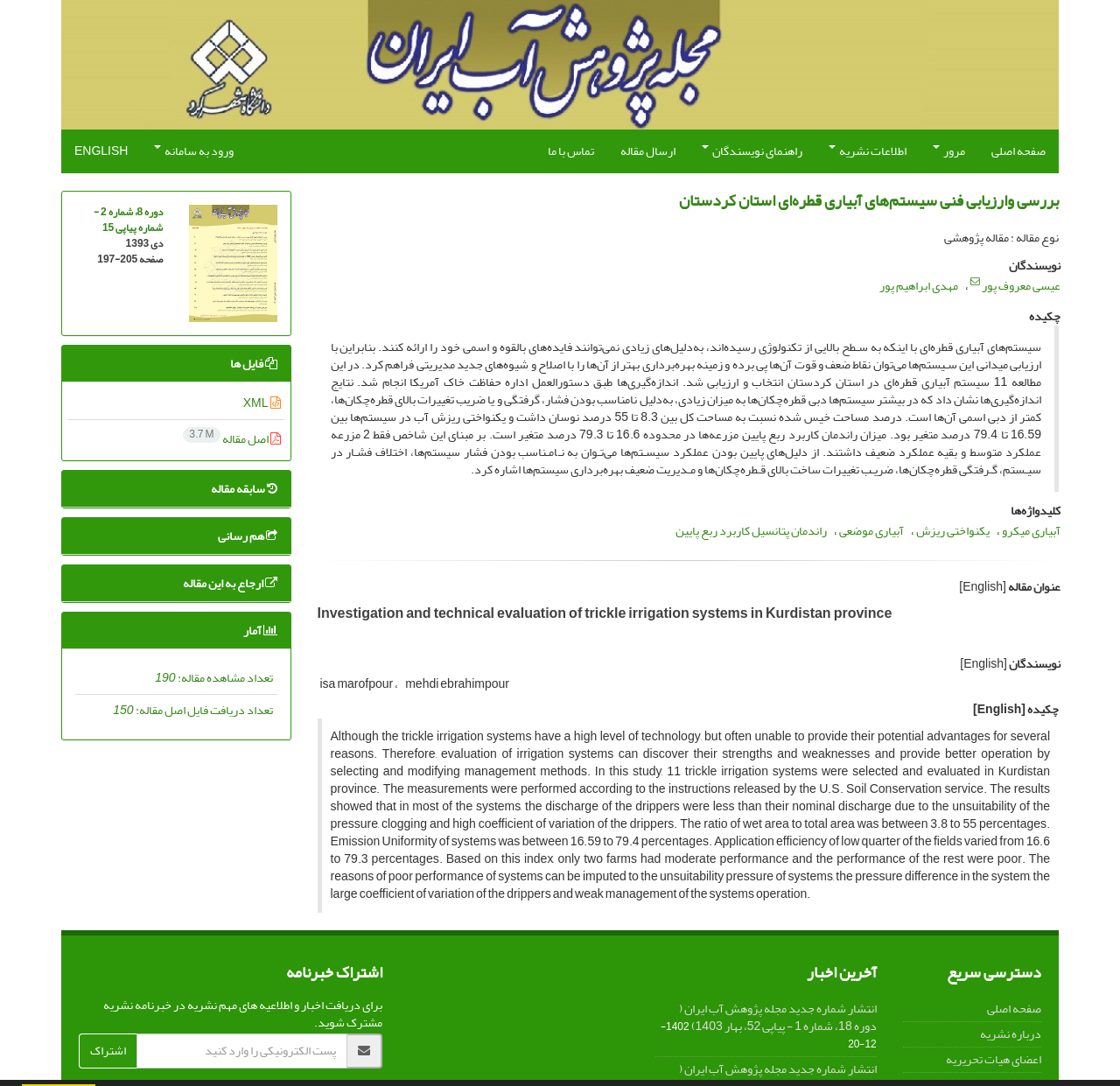Write a detailed summary of the webpage.

This webpage appears to be a research article page from a scientific journal. At the top, there is a banner with a logo and several links to different sections of the journal, including the main page, review, and submission guidelines. Below the banner, there is a heading that displays the title of the article in Persian, followed by a link to the English version of the article.

To the right of the title, there is a section that displays information about the article, including the type of article, authors, and abstract. The abstract is a lengthy text that summarizes the research conducted in the article.

Below the abstract, there are several links to keywords related to the article, including "micro irrigation", "uniformity of water distribution", and "application efficiency". 

The main content of the article is divided into two columns. The left column contains the Persian version of the article, while the right column contains the English version. The article text is interspersed with headings, links, and images.

At the bottom of the page, there are several sections, including a list of references, a section for downloading files, and a section for article statistics, which displays the number of views and downloads of the article.

On the right side of the page, there are several links to other sections of the journal, including a quick access menu, latest news, and a subscription form for the journal's newsletter.